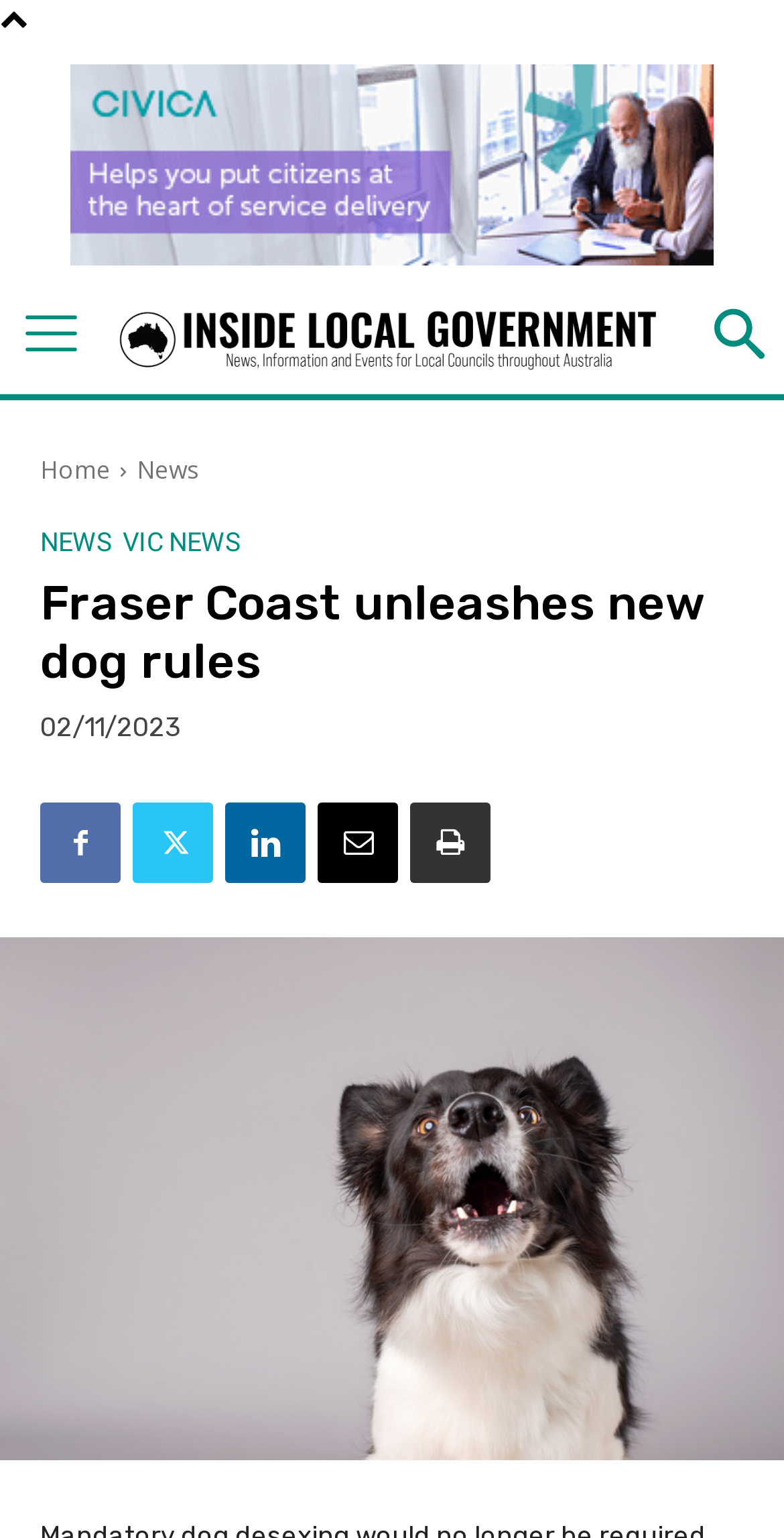Provide a comprehensive description of the webpage.

The webpage is about a news article titled "Fraser Coast unleashes new dog rules" from Inside Local Government. At the top-left corner, there is an advertisement iframe, taking up about 90% of the width and 17% of the height of the page. Below the advertisement, there is a small image on the left side, and a logo of Inside Local Government on the right side, which is also a link. 

The navigation menu is located below the logo, consisting of links to "Home", "News", and "NEWS" with a subcategory "VIC NEWS". The main heading "Fraser Coast unleashes new dog rules" is centered and prominent, followed by a timestamp "02/11/2023" on the left side. 

On the same line as the timestamp, there are five social media links, represented by icons, spaced evenly apart. Below these elements, the main content of the news article begins, which is not fully described in the accessibility tree. However, it is likely that the article discusses proposed changes to Fraser Coast local laws, including the removal of mandatory dog desexing and the introduction of a new animal noise nuisance offence, as mentioned in the meta description.